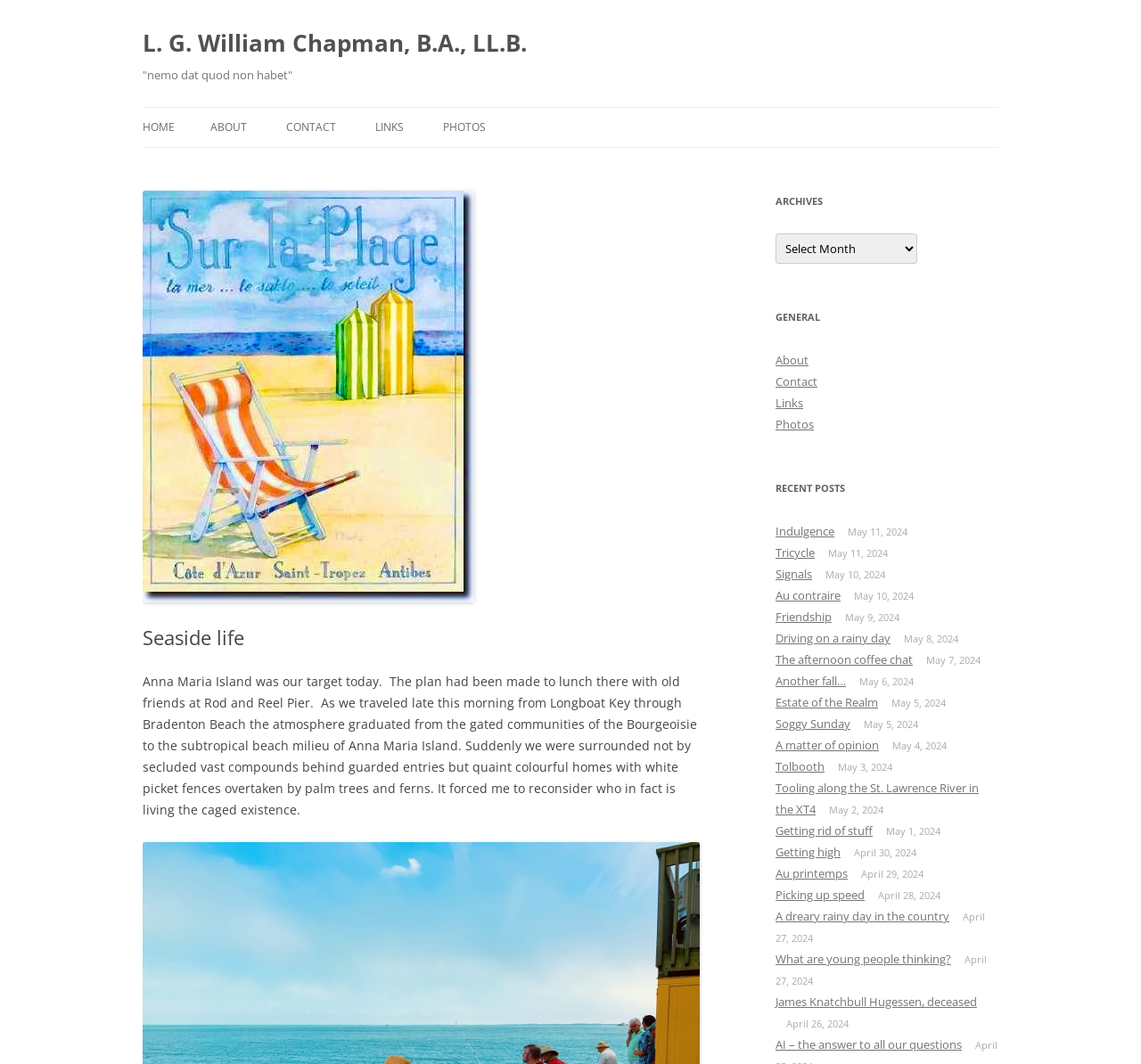Bounding box coordinates are given in the format (top-left x, top-left y, bottom-right x, bottom-right y). All values should be floating point numbers between 0 and 1. Provide the bounding box coordinate for the UI element described as: Estate of the Realm

[0.68, 0.653, 0.77, 0.668]